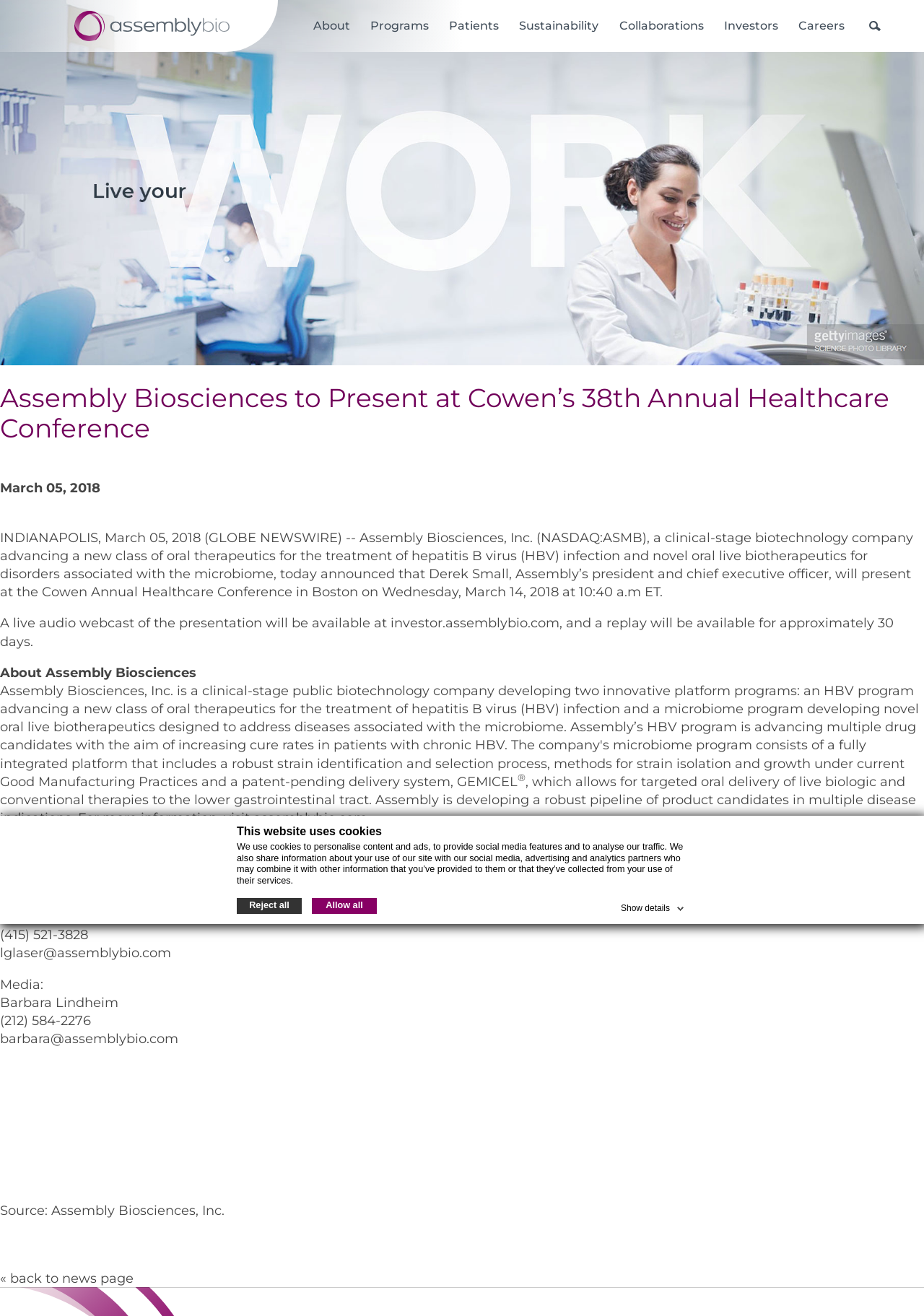Can you identify the bounding box coordinates of the clickable region needed to carry out this instruction: 'go back to homepage'? The coordinates should be four float numbers within the range of 0 to 1, stated as [left, top, right, bottom].

None